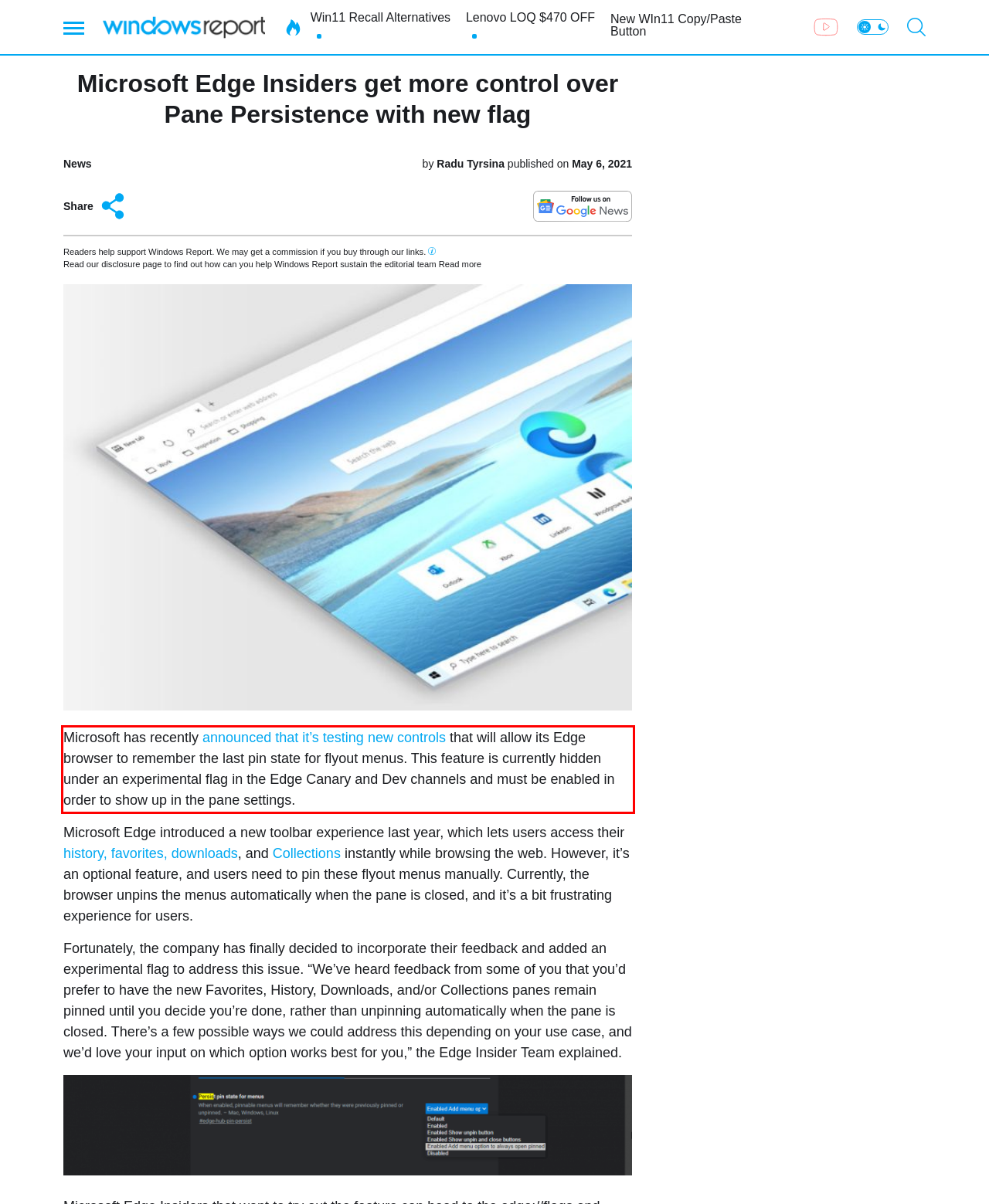You are given a screenshot showing a webpage with a red bounding box. Perform OCR to capture the text within the red bounding box.

Microsoft has recently announced that it’s testing new controls that will allow its Edge browser to remember the last pin state for flyout menus. This feature is currently hidden under an experimental flag in the Edge Canary and Dev channels and must be enabled in order to show up in the pane settings.